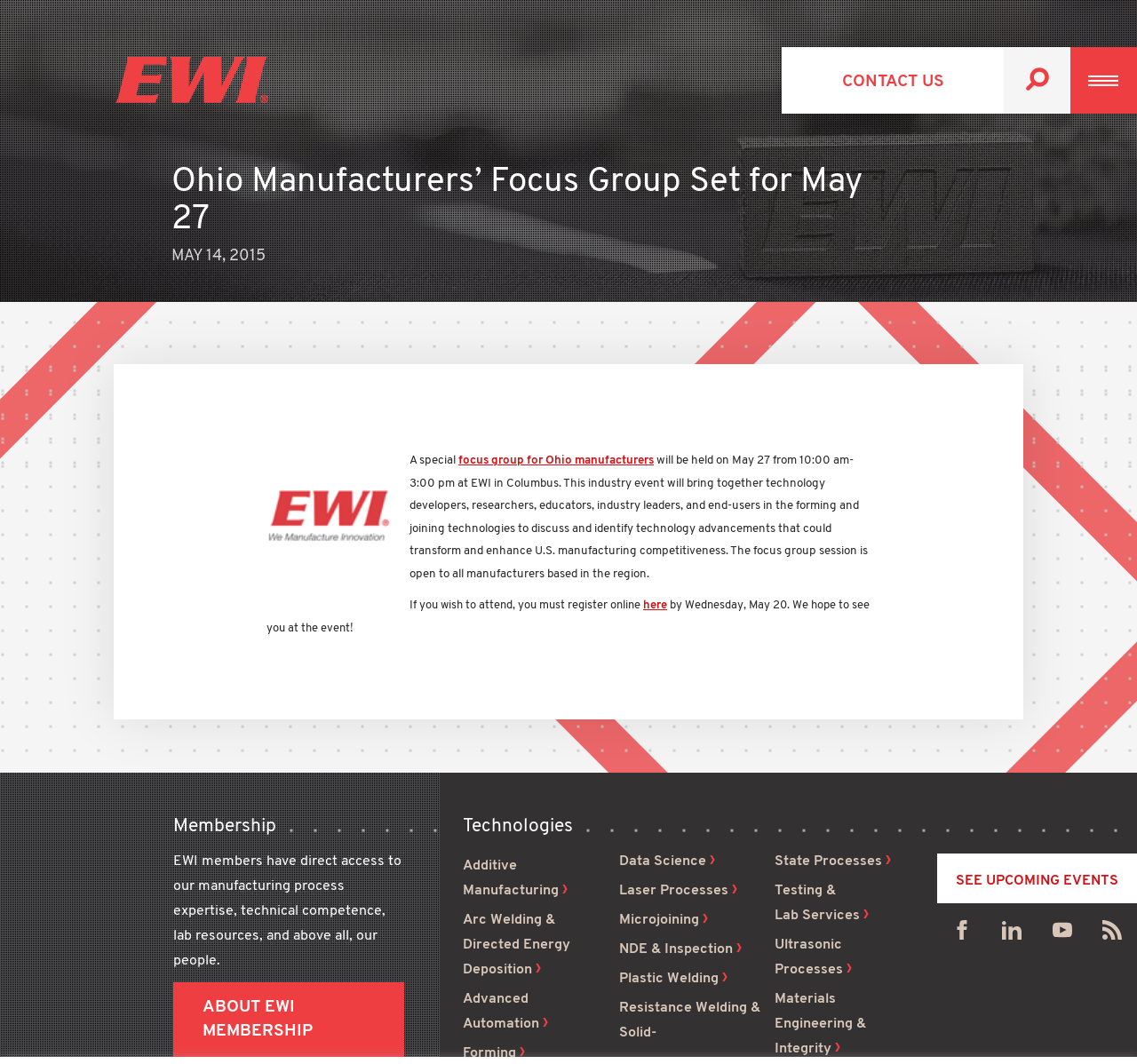Find and indicate the bounding box coordinates of the region you should select to follow the given instruction: "View upcoming events".

[0.824, 0.802, 1.0, 0.849]